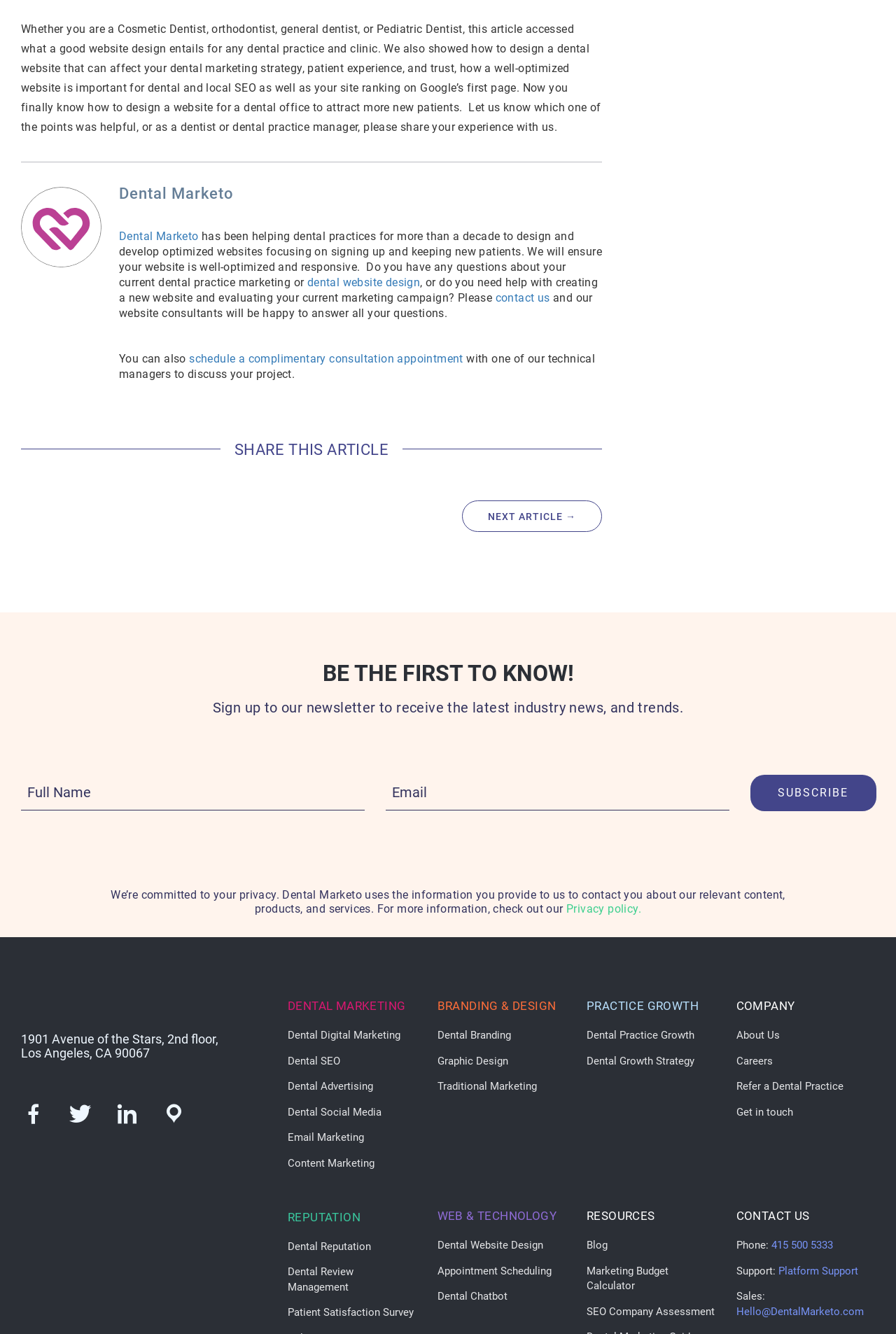Find the bounding box coordinates for the UI element whose description is: "schedule a complimentary consultation appointment". The coordinates should be four float numbers between 0 and 1, in the format [left, top, right, bottom].

[0.211, 0.264, 0.517, 0.274]